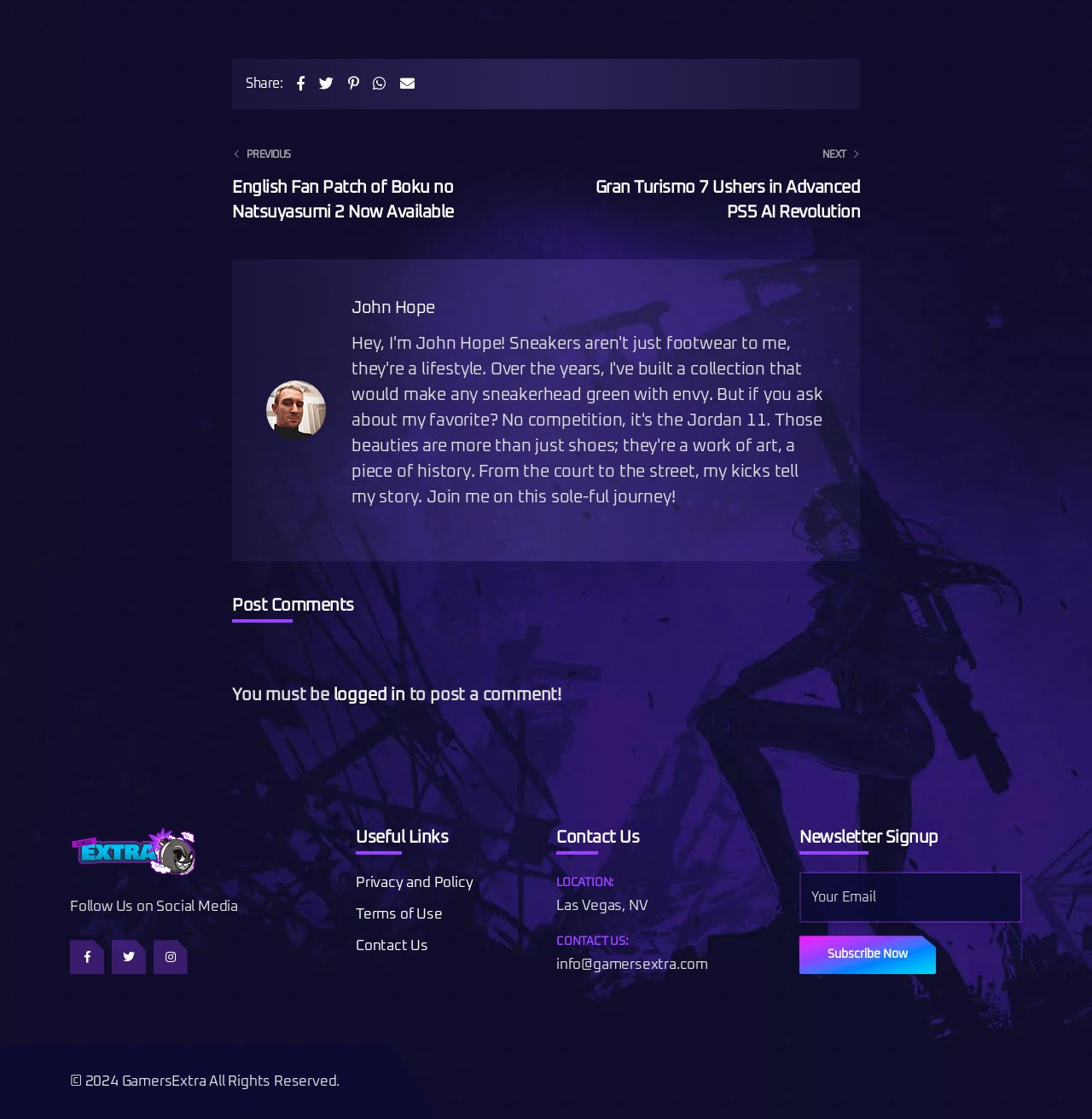Please find the bounding box coordinates for the clickable element needed to perform this instruction: "Share on Facebook".

[0.272, 0.068, 0.294, 0.082]